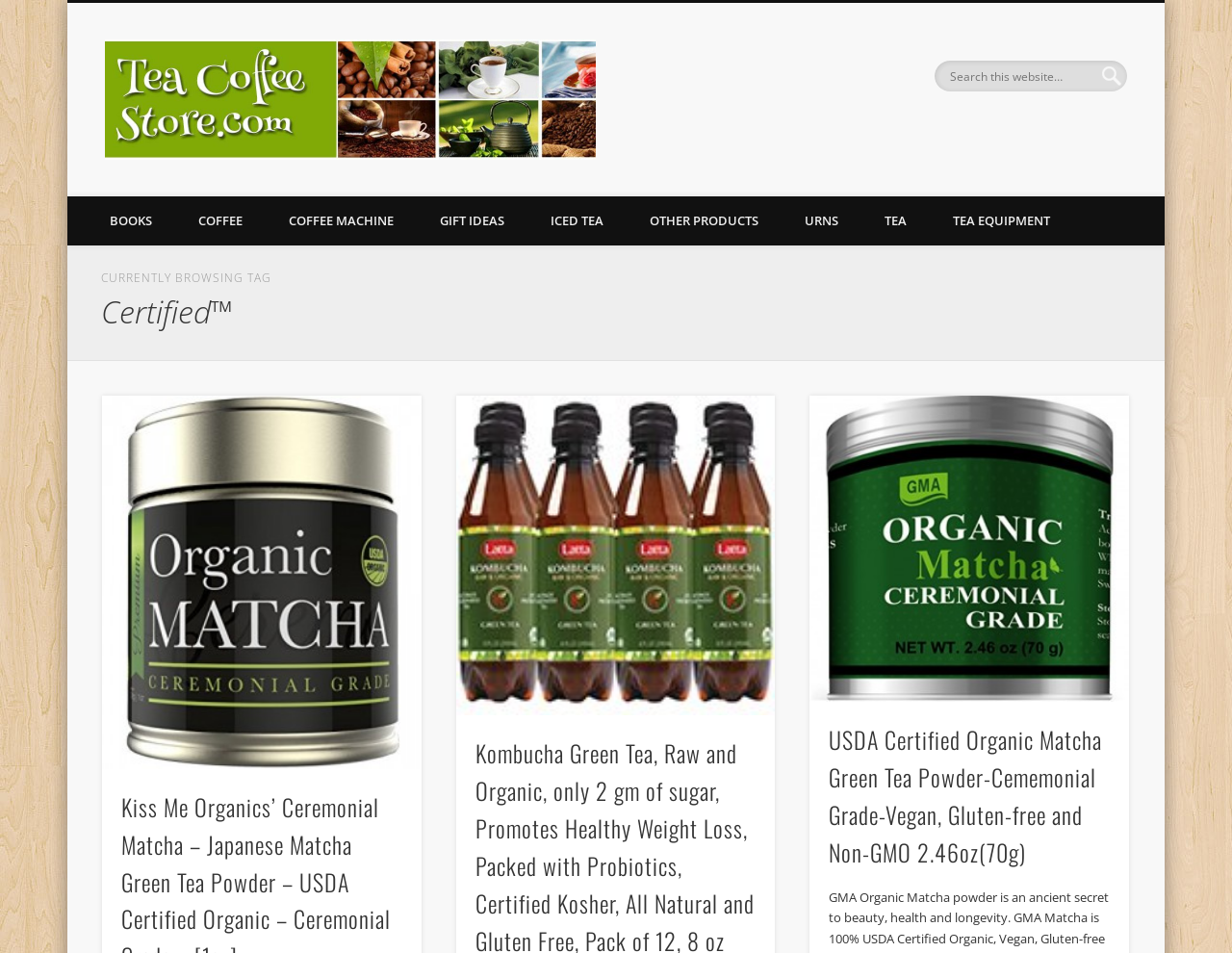Can you specify the bounding box coordinates of the area that needs to be clicked to fulfill the following instruction: "Learn more about USDA Certified Organic Matcha Green Tea Powder"?

[0.673, 0.757, 0.895, 0.912]